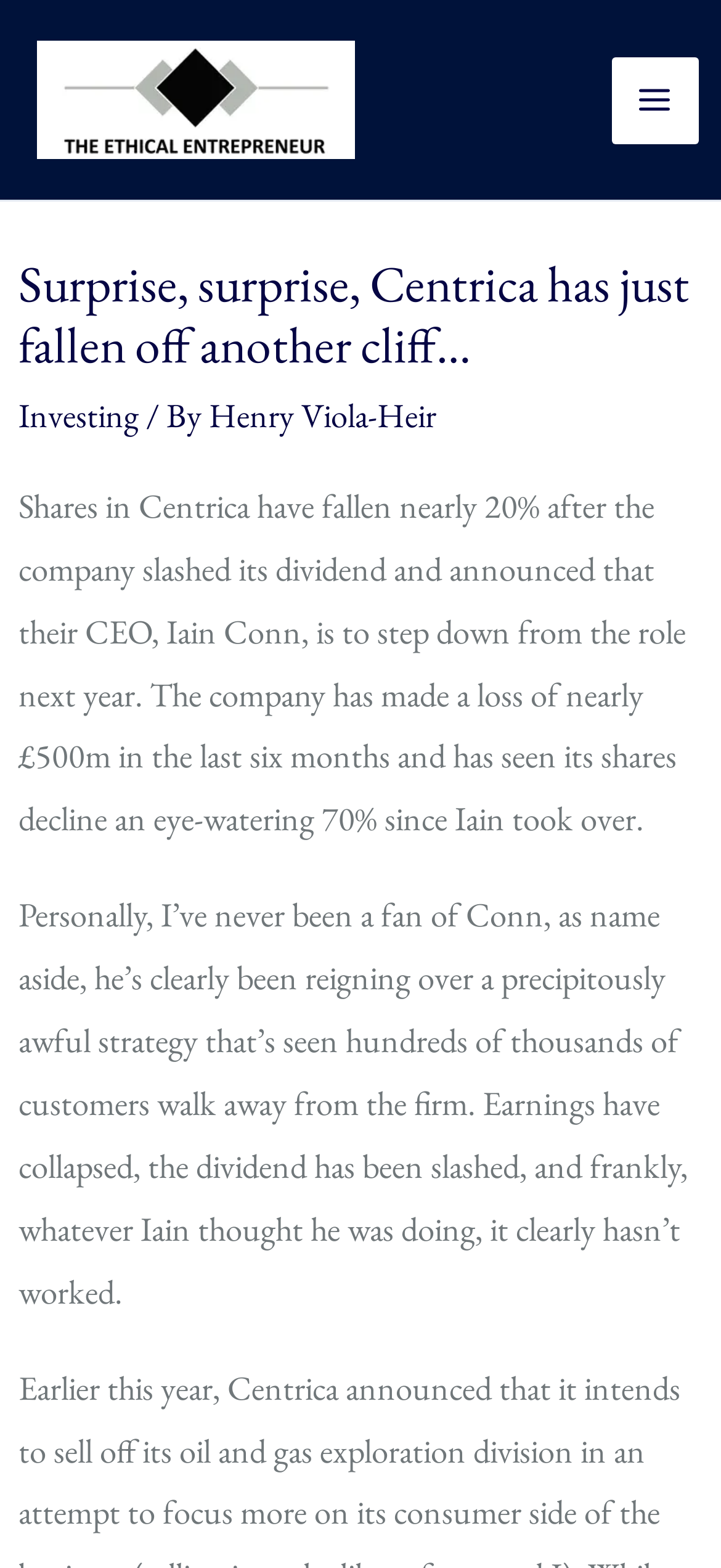Who is the author of the article?
Could you answer the question in a detailed manner, providing as much information as possible?

The article mentions 'By Henry Viola-Heir' which indicates that the author of the article is Henry Viola-Heir.